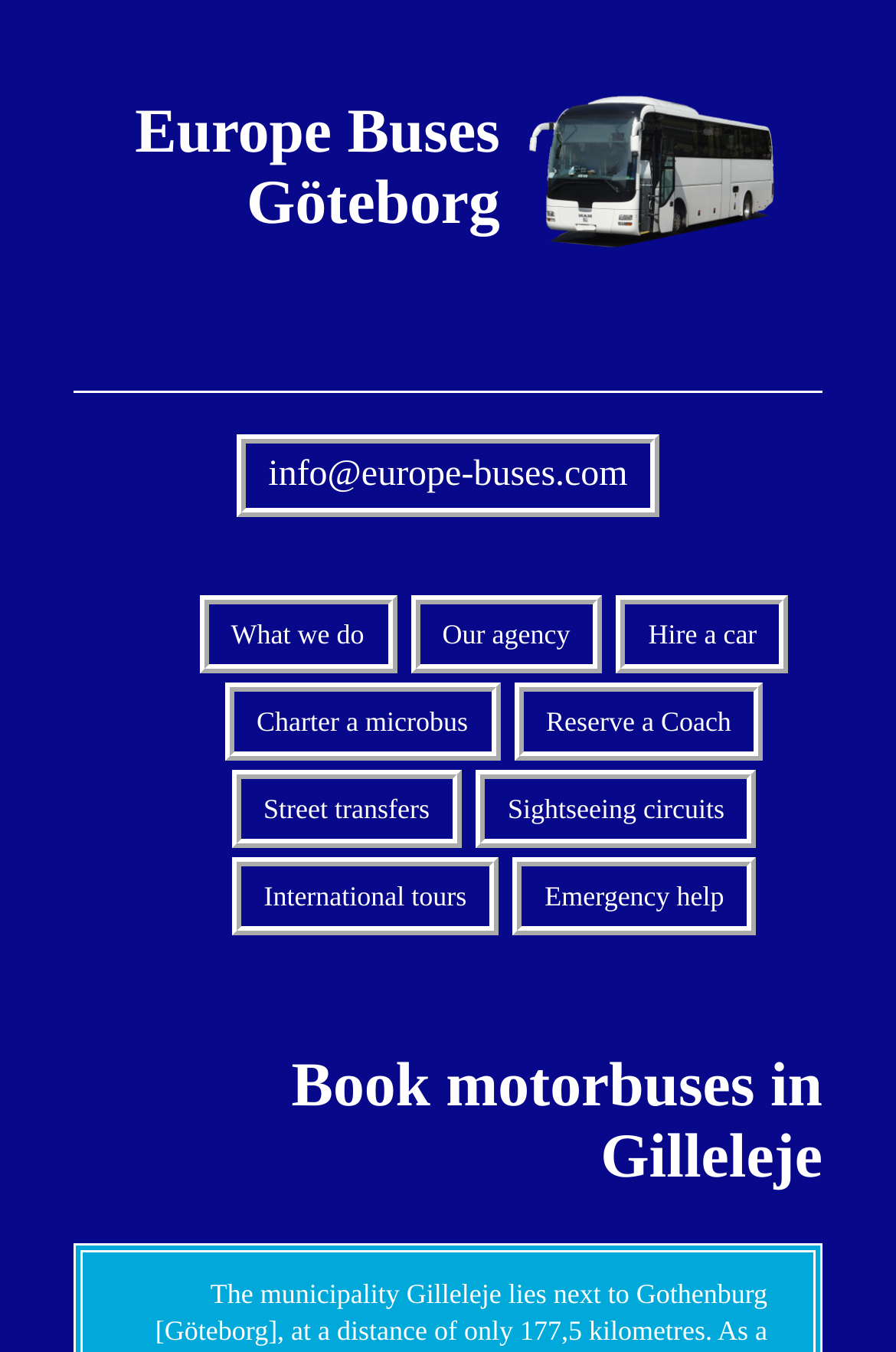Identify the bounding box for the described UI element. Provide the coordinates in (top-left x, top-left y, bottom-right x, bottom-right y) format with values ranging from 0 to 1: Hire a car

[0.688, 0.441, 0.881, 0.499]